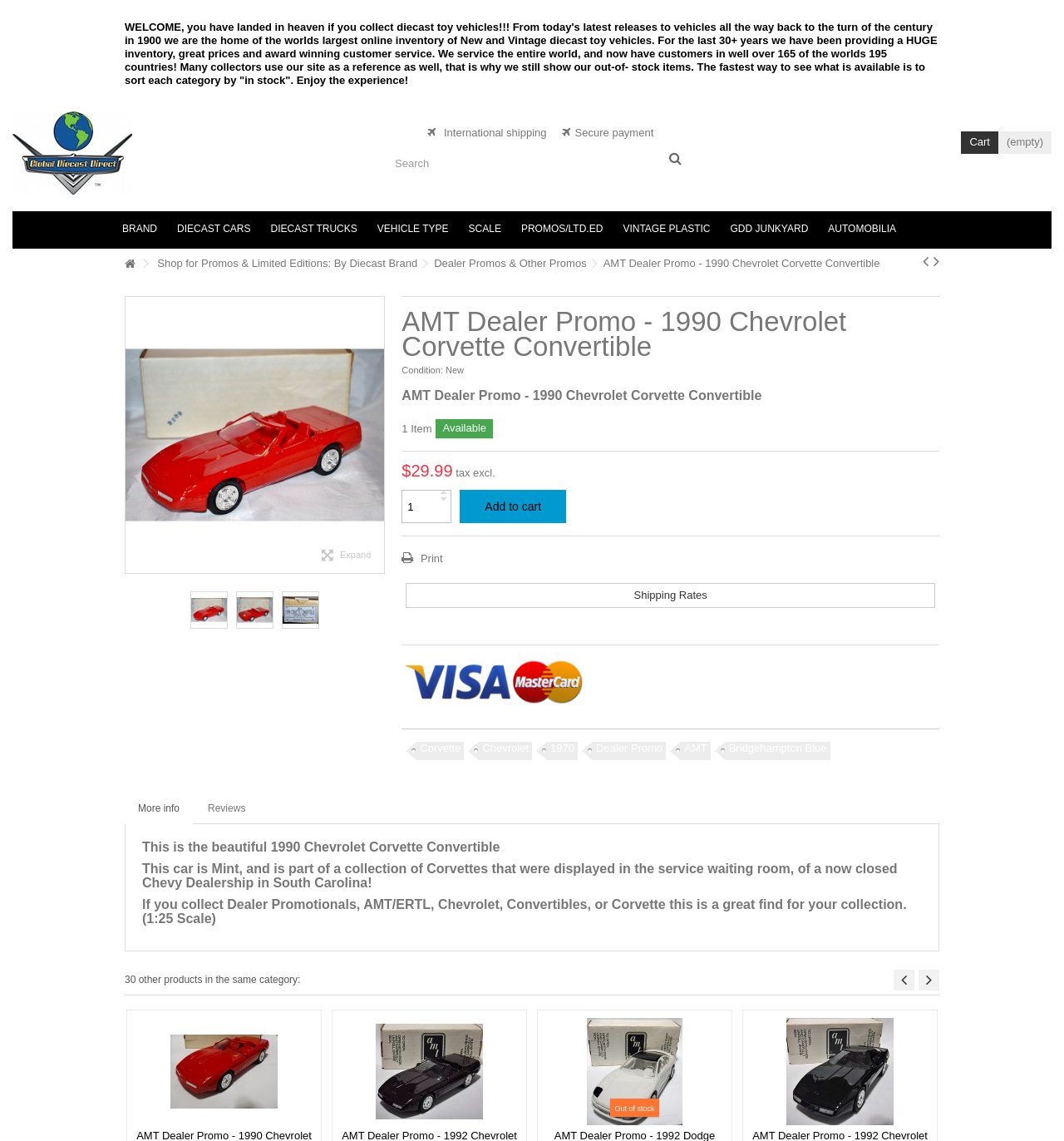Locate the coordinates of the bounding box for the clickable region that fulfills this instruction: "Search for diecast toy vehicles".

[0.367, 0.128, 0.648, 0.157]